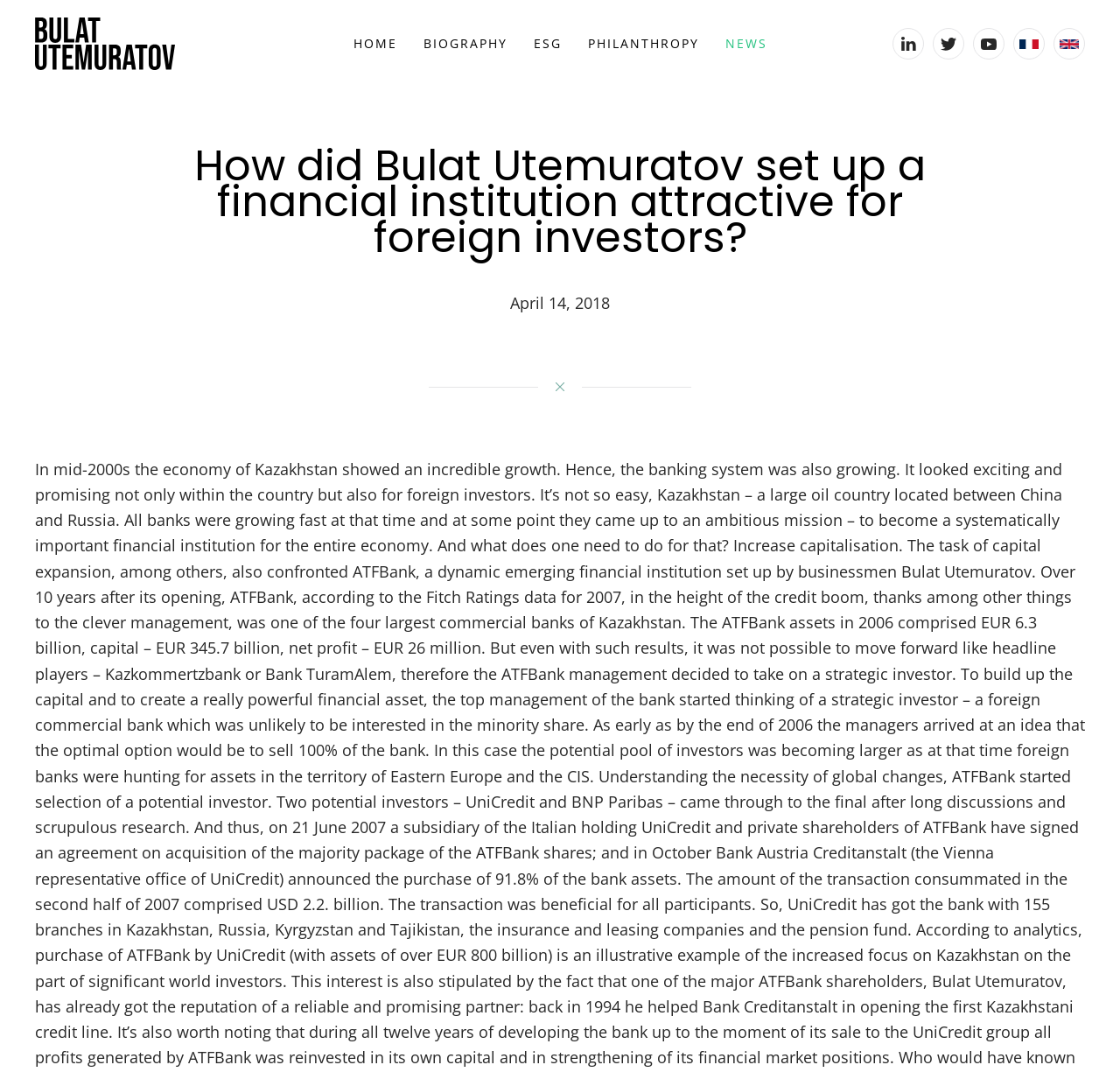Give a detailed account of the webpage's layout and content.

The webpage is about Bulat Utemuratov, a prominent figure, and his achievements in setting up a financial institution attractive to foreign investors. At the top left corner, there is a link to go "Back to home" accompanied by a small image of Bulat Utemuratov. 

On the top navigation bar, there are five main links: "HOME", "BIOGRAPHY", "ESG", "PHILANTHROPY", and "NEWS", which are evenly spaced and aligned horizontally. 

Below the navigation bar, there is a large heading that summarizes the main topic of the webpage. The heading is centered and takes up most of the width of the page. 

On the right side of the page, there are four small links with corresponding images, which seem to be social media links or other external links. Below these links, there is a language switcher with a link to "Switch to French" and an image indicating the current language, English. 

At the bottom of the page, there is a small image with a caption "Currently English. Switch to another language?" and a date "April 14, 2018" written in a smaller font.